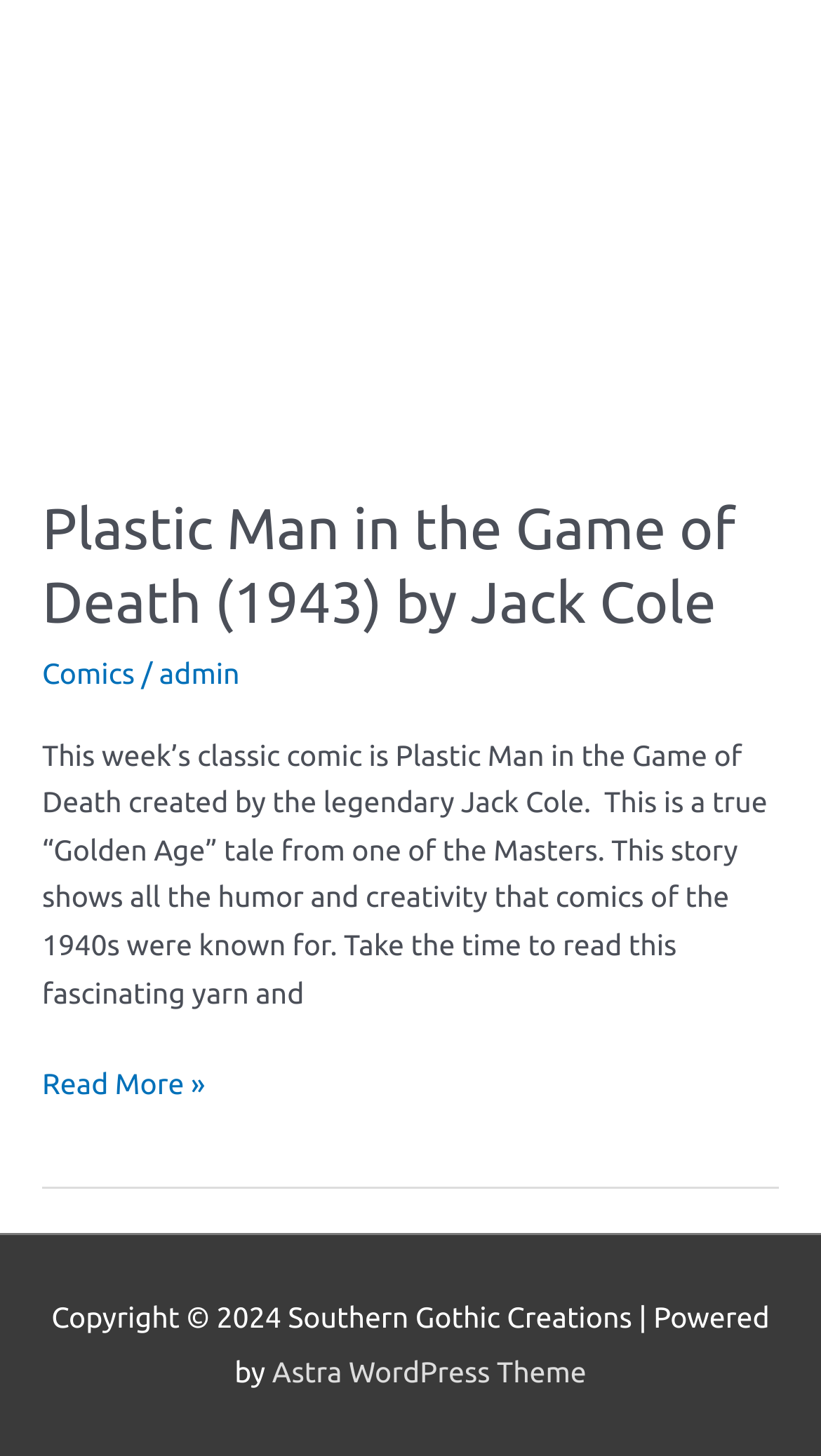What is the theme used by the website?
Respond with a short answer, either a single word or a phrase, based on the image.

Astra WordPress Theme